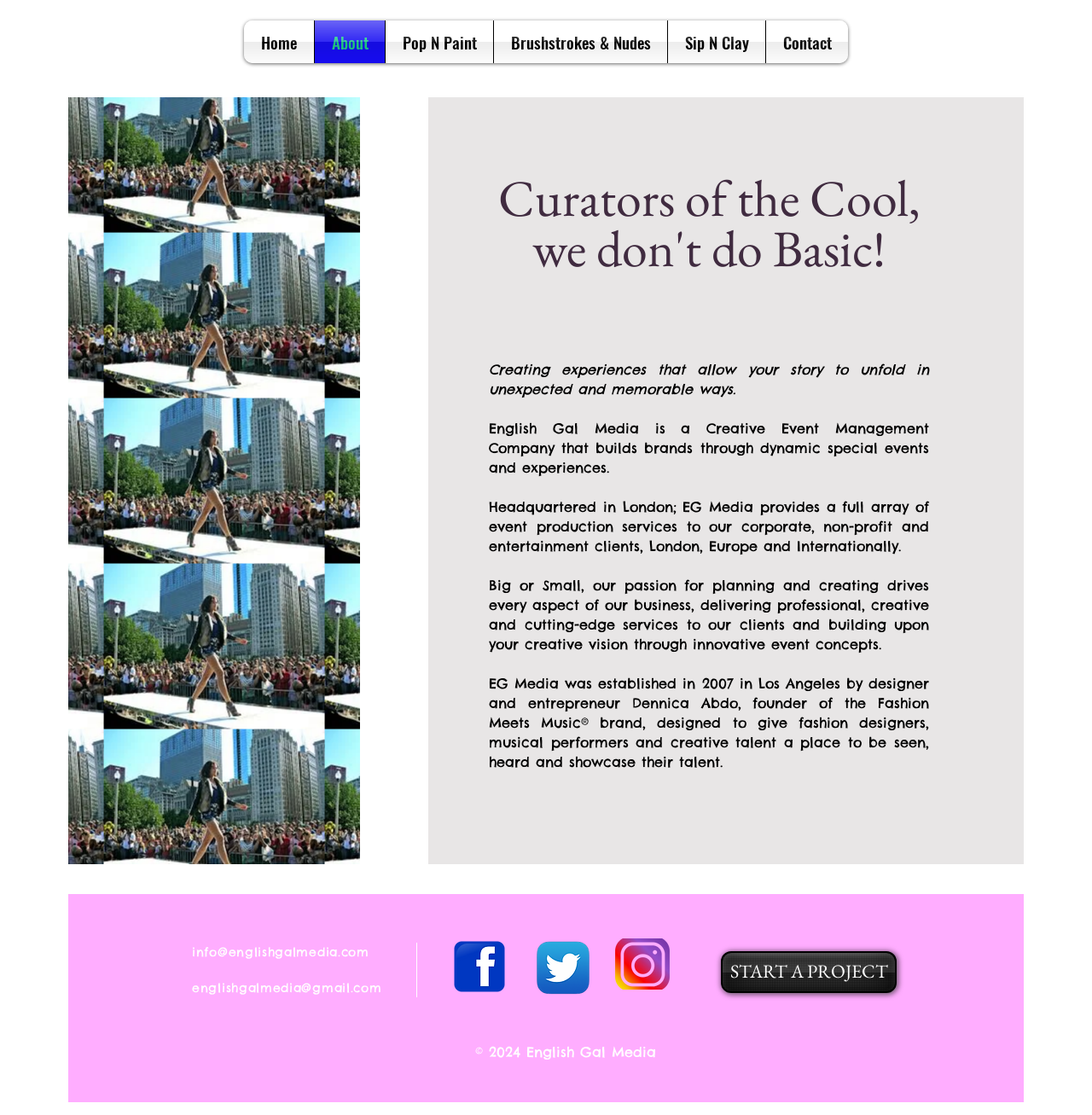Pinpoint the bounding box coordinates of the element to be clicked to execute the instruction: "Click the Contact link".

[0.702, 0.018, 0.777, 0.057]